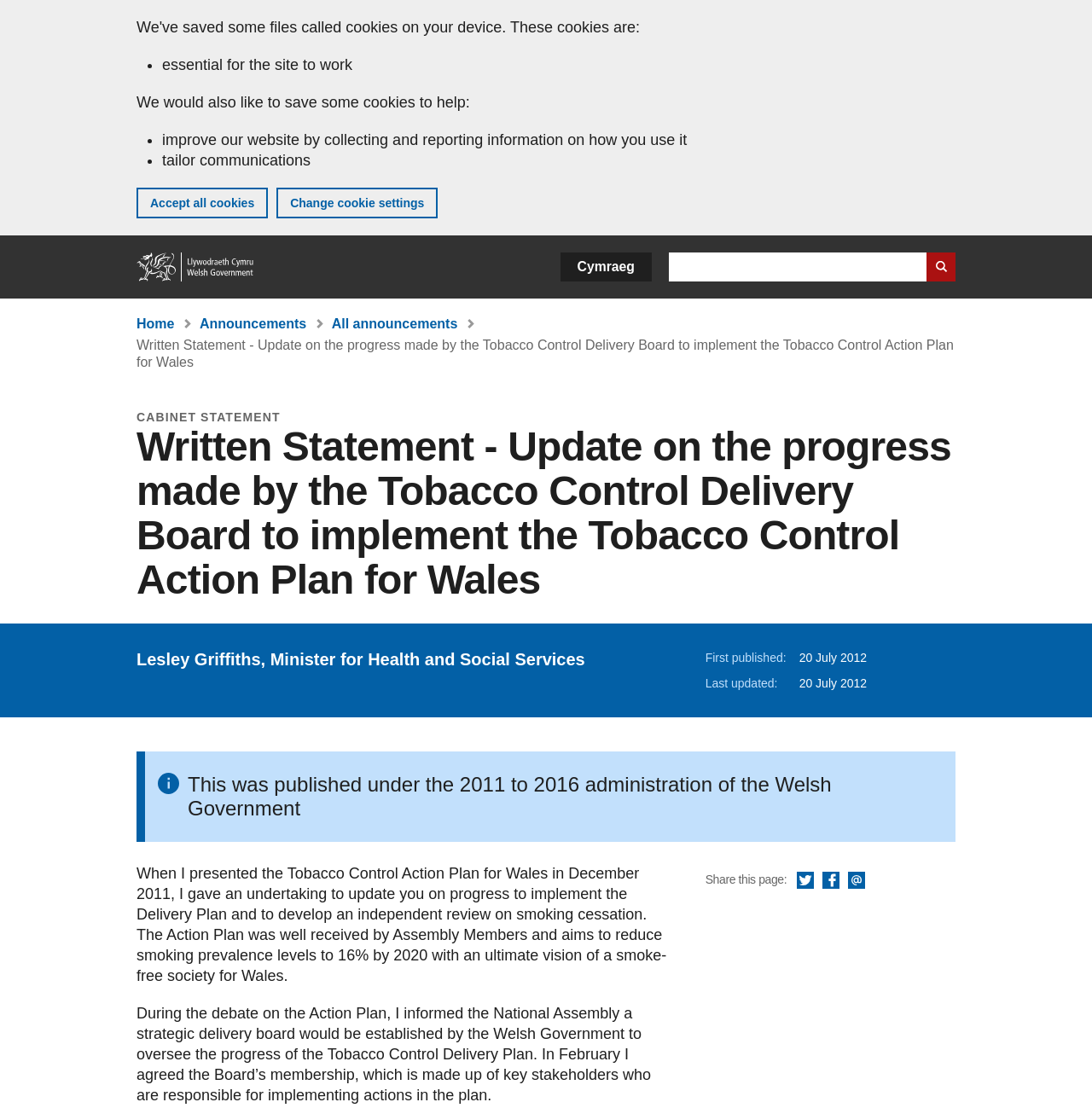Respond with a single word or phrase to the following question: When was the Tobacco Control Action Plan for Wales published?

December 2011